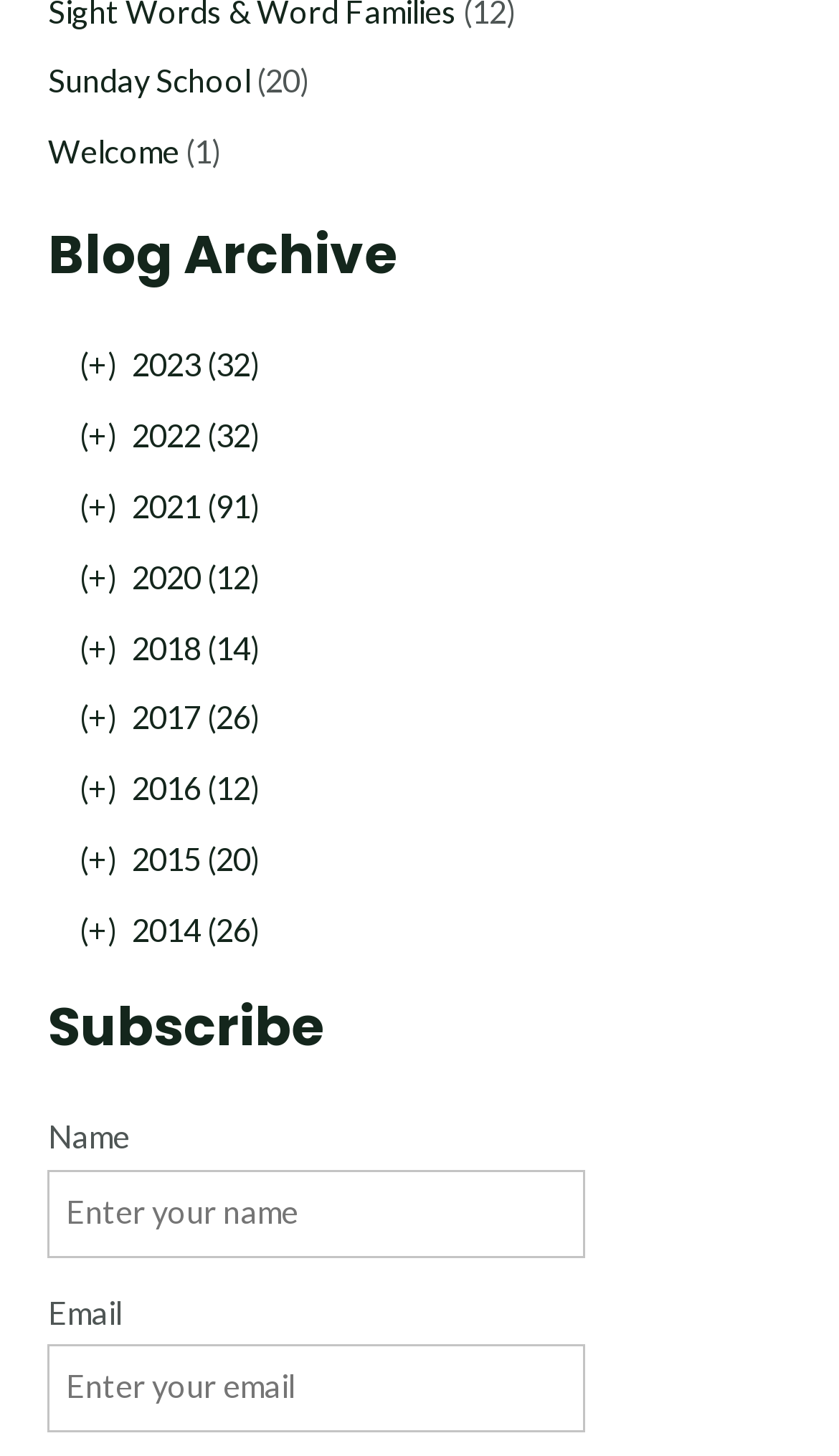Is the Email textbox required?
Based on the image, give a concise answer in the form of a single word or short phrase.

True